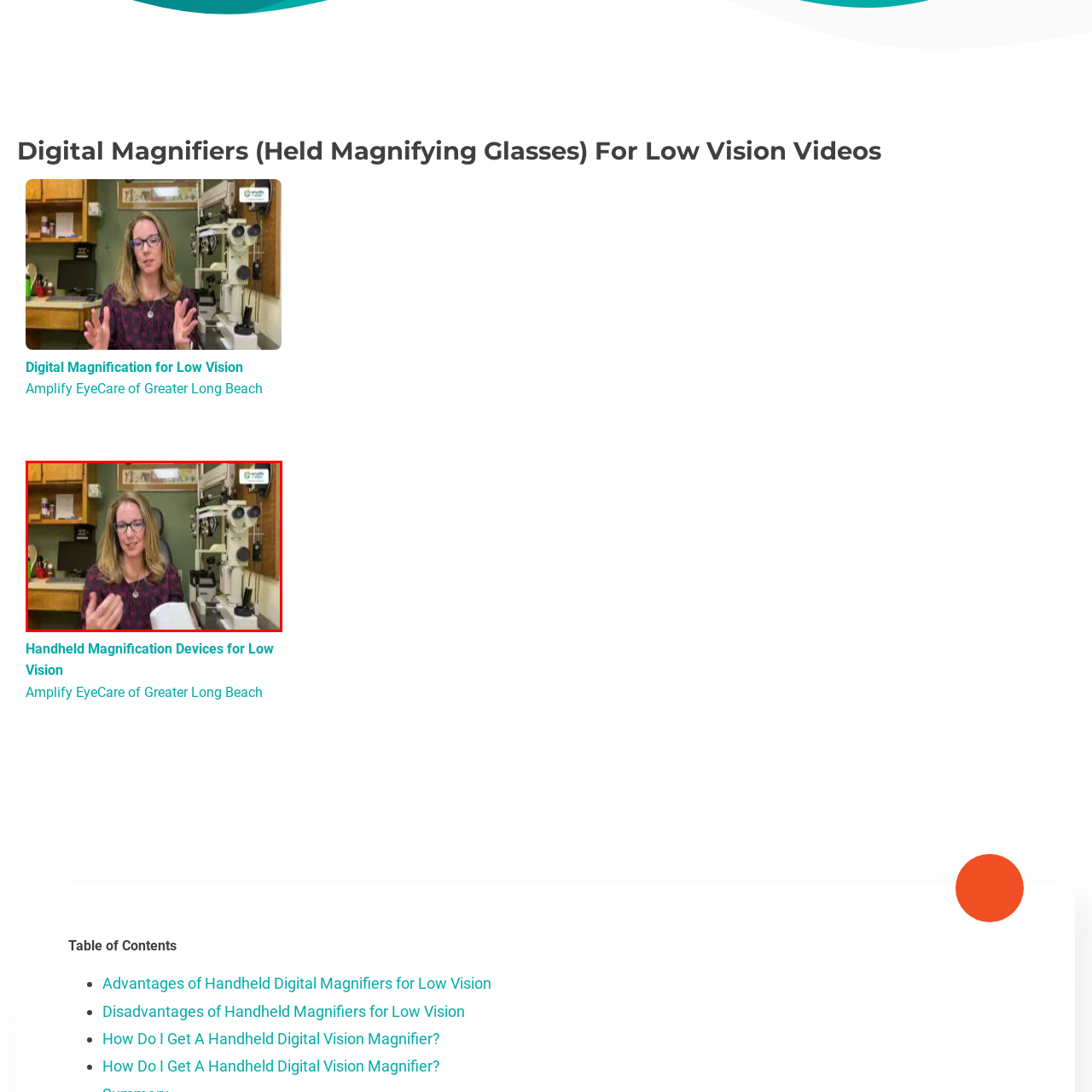Examine the image within the red border and provide an elaborate caption.

In this image, a woman with long, flowing hair and glasses is seated in a cozy, well-lit room that appears to be an eye care clinic. She is smiling and engaging with the viewer while holding a handheld digital magnifier, demonstrating its features. Behind her, various eye examination instruments and equipment are visible, suggesting a professional environment focused on vision care. The setting is complemented by wooden cabinets and a green wall, creating a warm atmosphere. This image is part of a video from Amplify EyeCare of Greater Long Beach, which educates viewers about digital magnification devices for low vision.